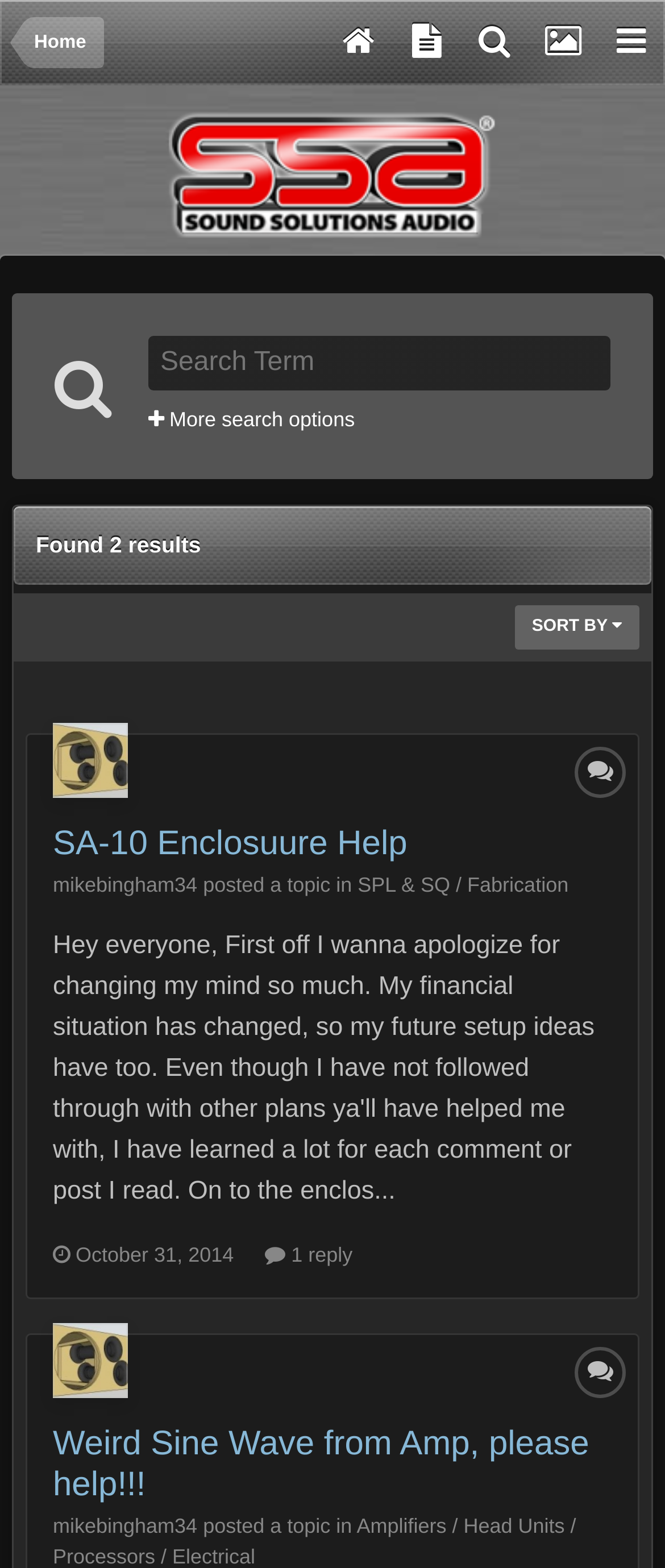Identify and provide the bounding box for the element described by: "alt="SSA® Car Audio Forum"".

[0.227, 0.065, 0.773, 0.163]